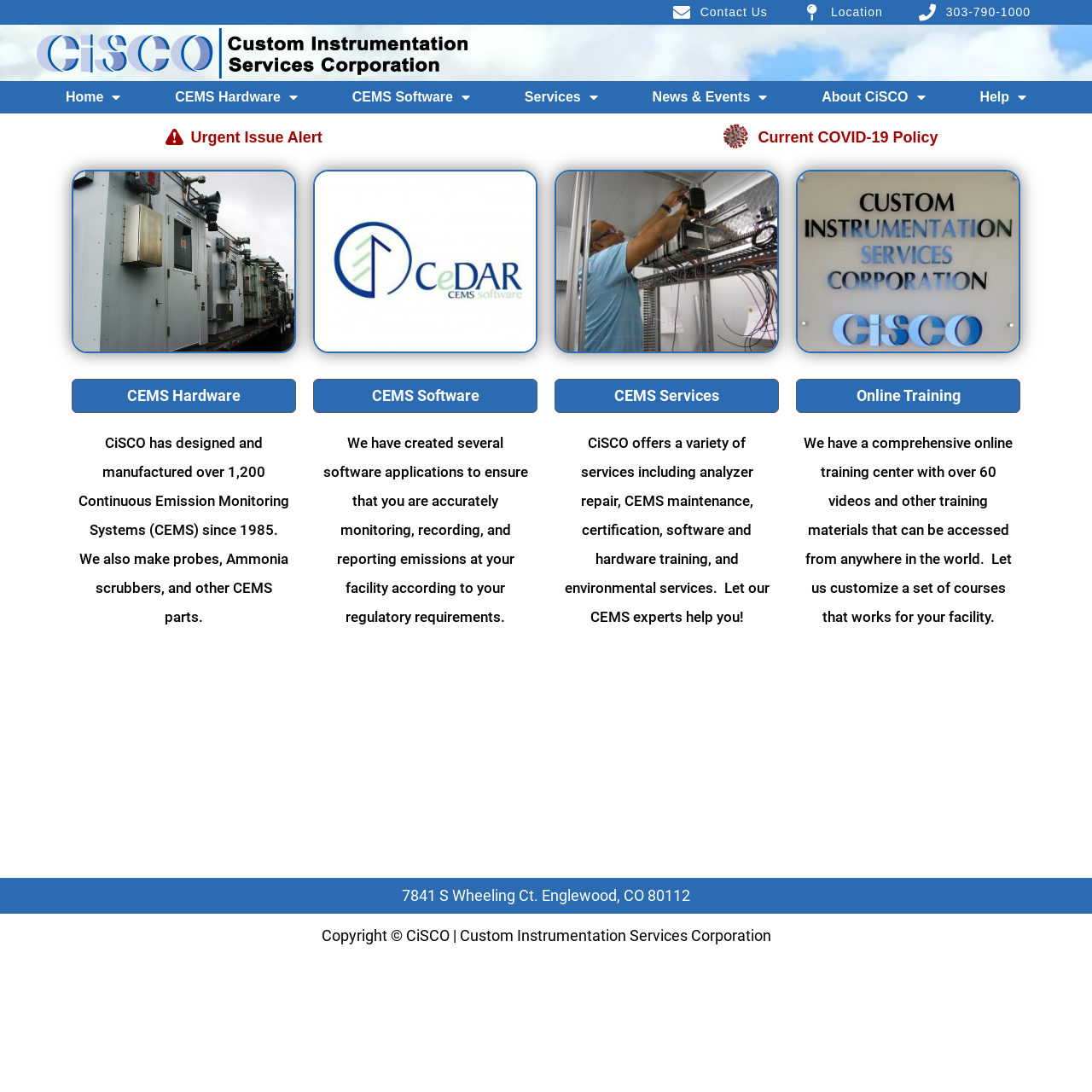Pinpoint the bounding box coordinates of the clickable element to carry out the following instruction: "Get help."

[0.872, 0.078, 0.965, 0.1]